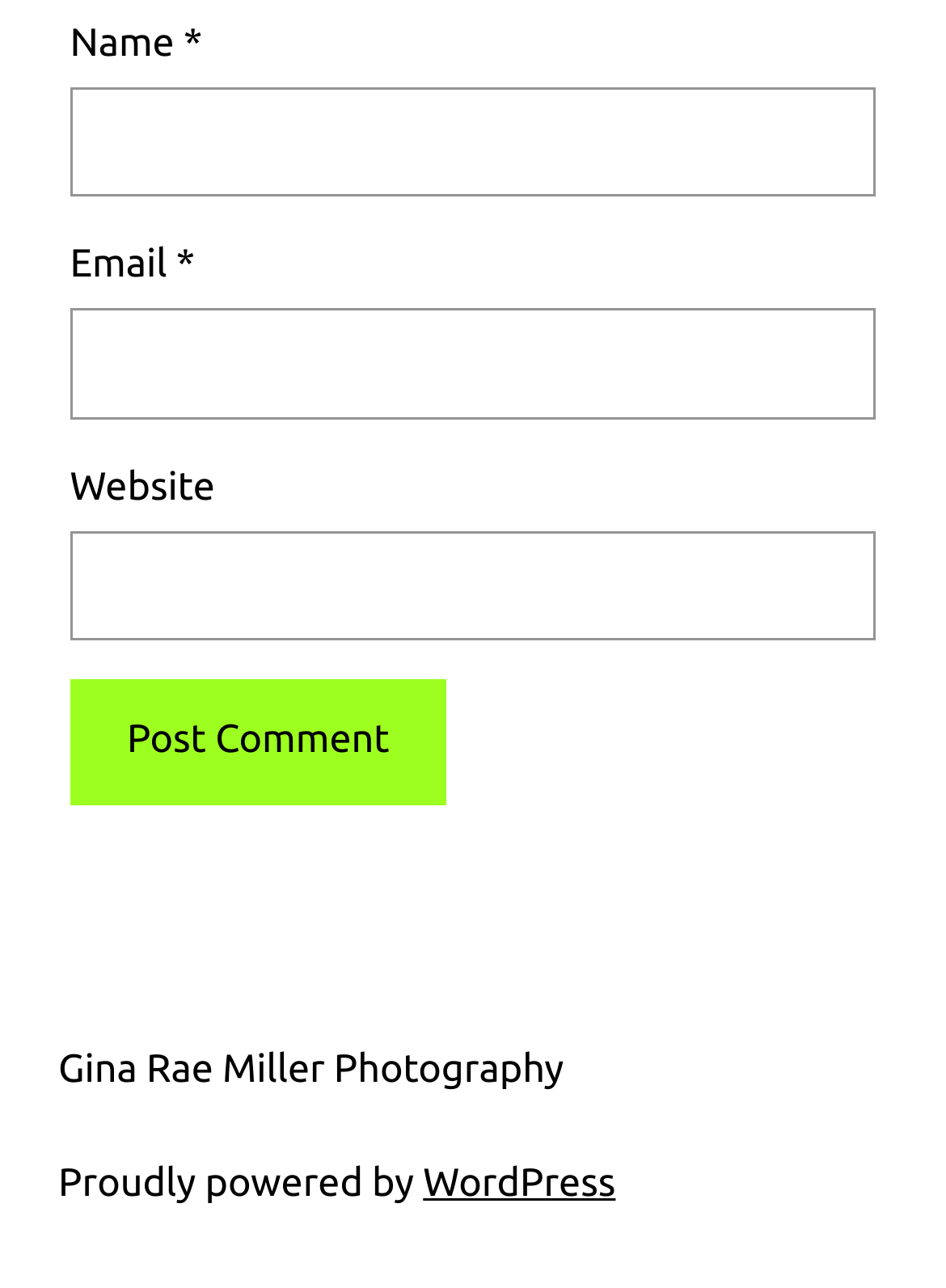What is the purpose of the 'Name' field?
Using the visual information from the image, give a one-word or short-phrase answer.

To input name